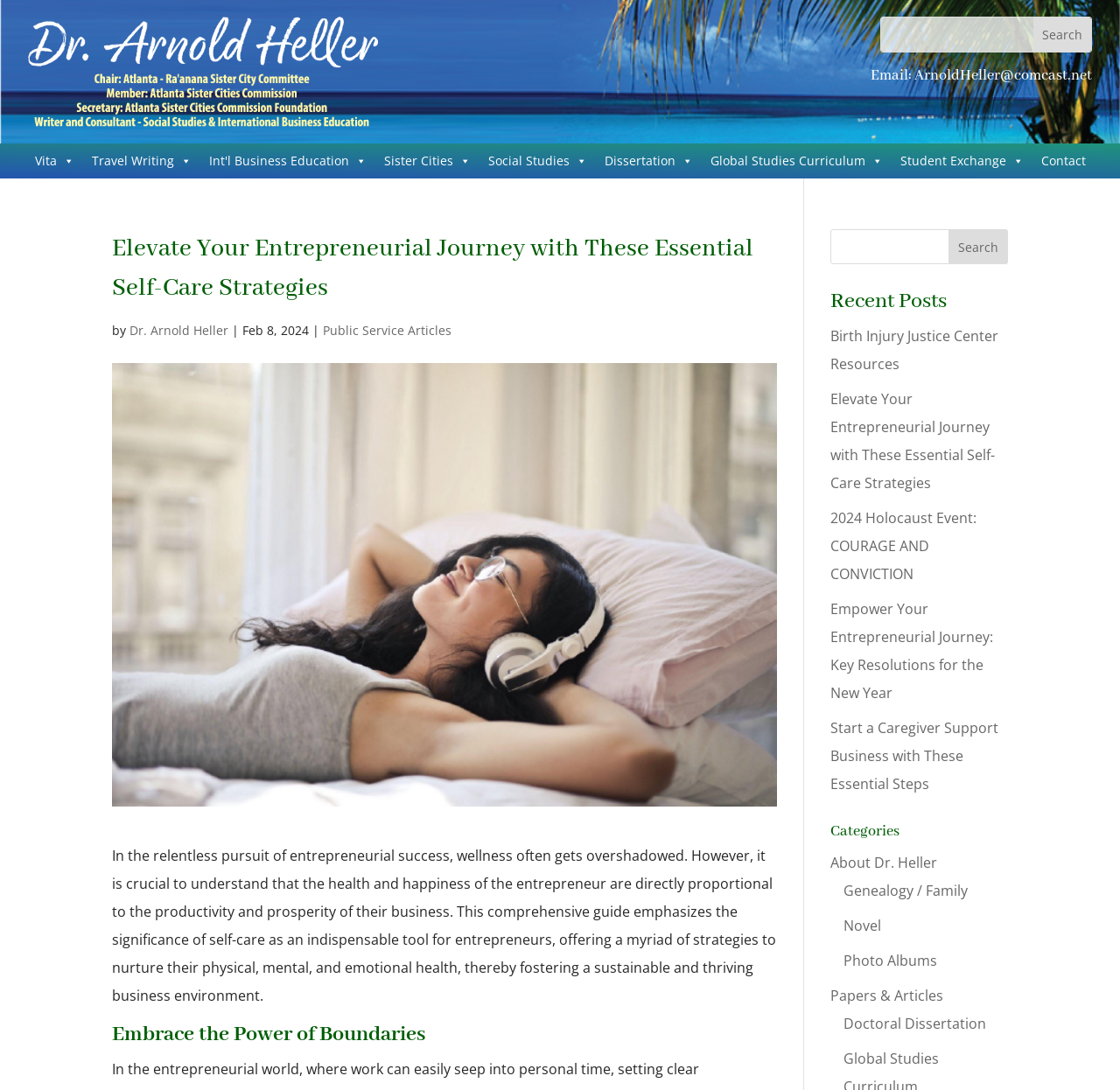Find the bounding box coordinates for the HTML element specified by: "Birth Injury Justice Center Resources".

[0.741, 0.3, 0.891, 0.343]